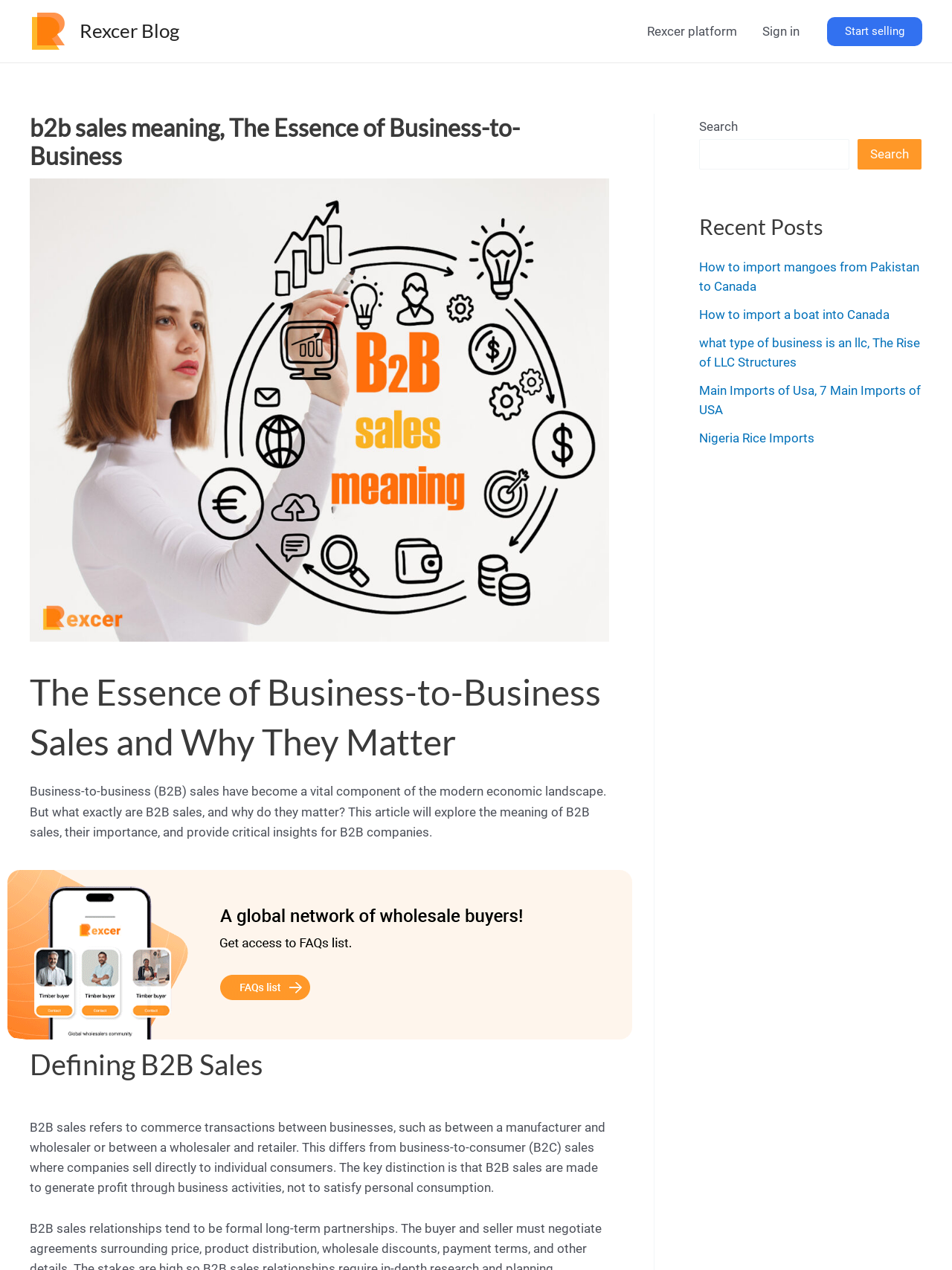Determine the bounding box coordinates of the clickable element to complete this instruction: "Click on the 'Rexcer Blog' link". Provide the coordinates in the format of four float numbers between 0 and 1, [left, top, right, bottom].

[0.031, 0.018, 0.07, 0.03]